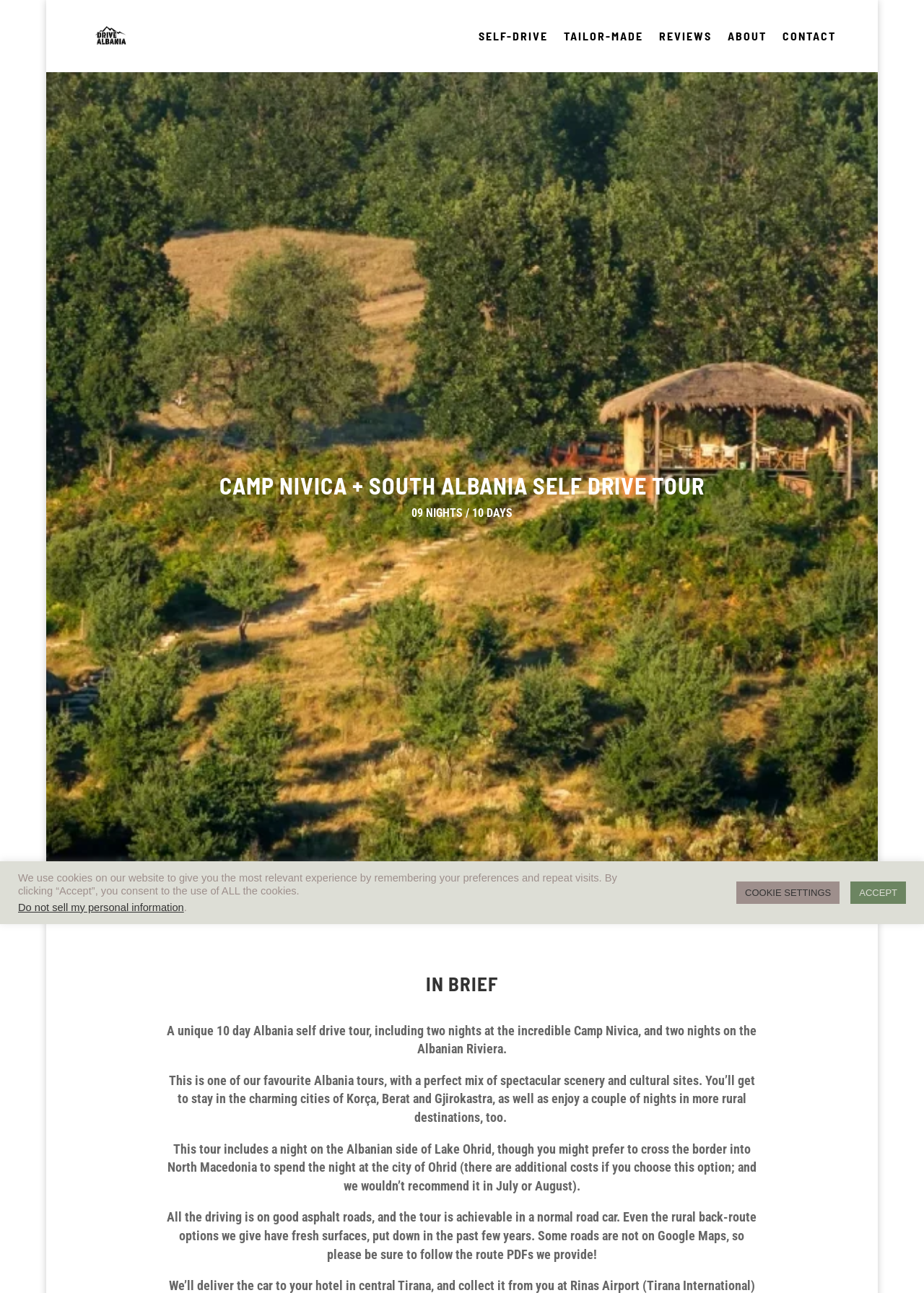Determine the bounding box coordinates of the clickable region to follow the instruction: "Click on the 'CONTACT' link".

[0.847, 0.024, 0.905, 0.056]